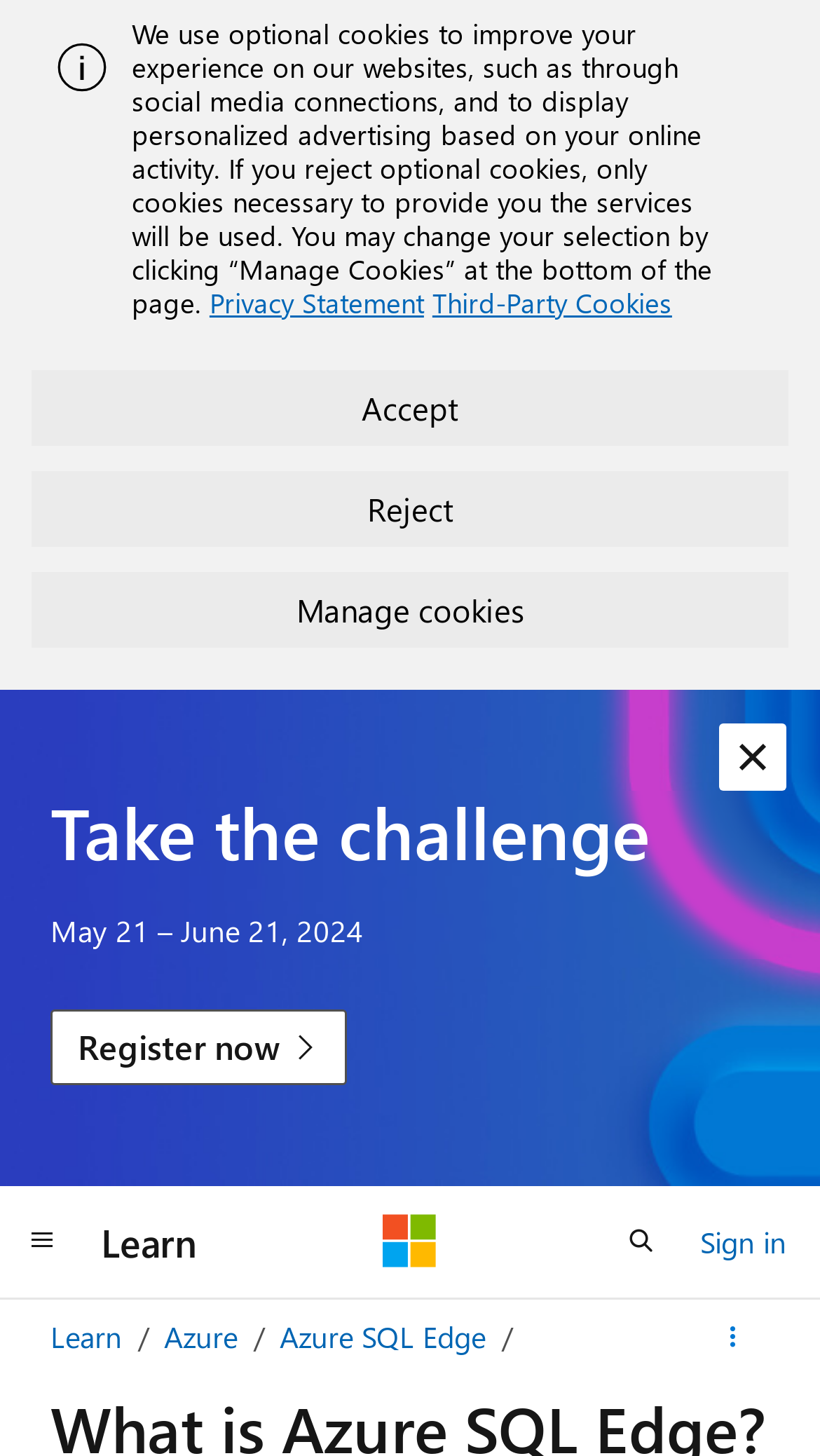Locate the bounding box coordinates of the clickable area needed to fulfill the instruction: "Go to gallery".

None